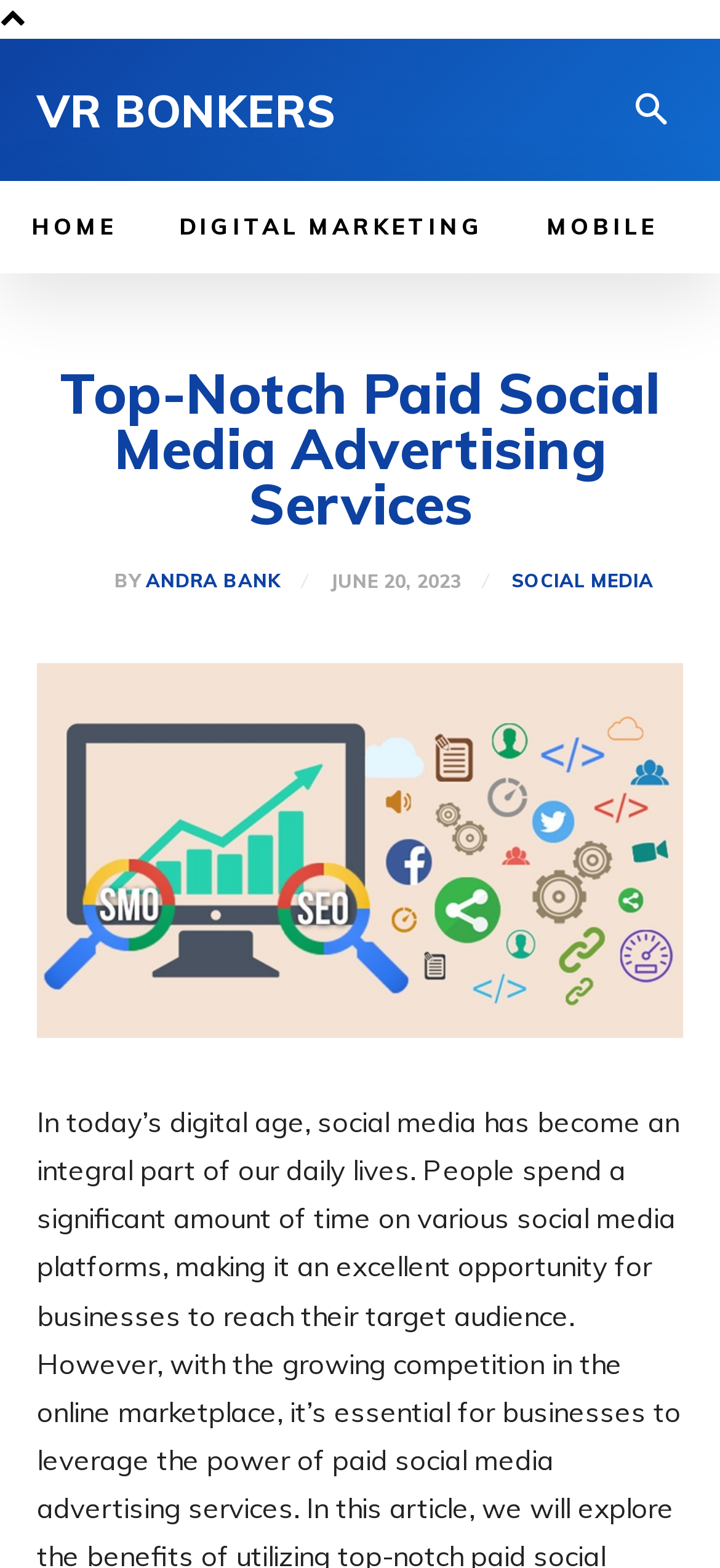For the following element description, predict the bounding box coordinates in the format (top-left x, top-left y, bottom-right x, bottom-right y). All values should be floating point numbers between 0 and 1. Description: Mobile

[0.715, 0.116, 0.956, 0.175]